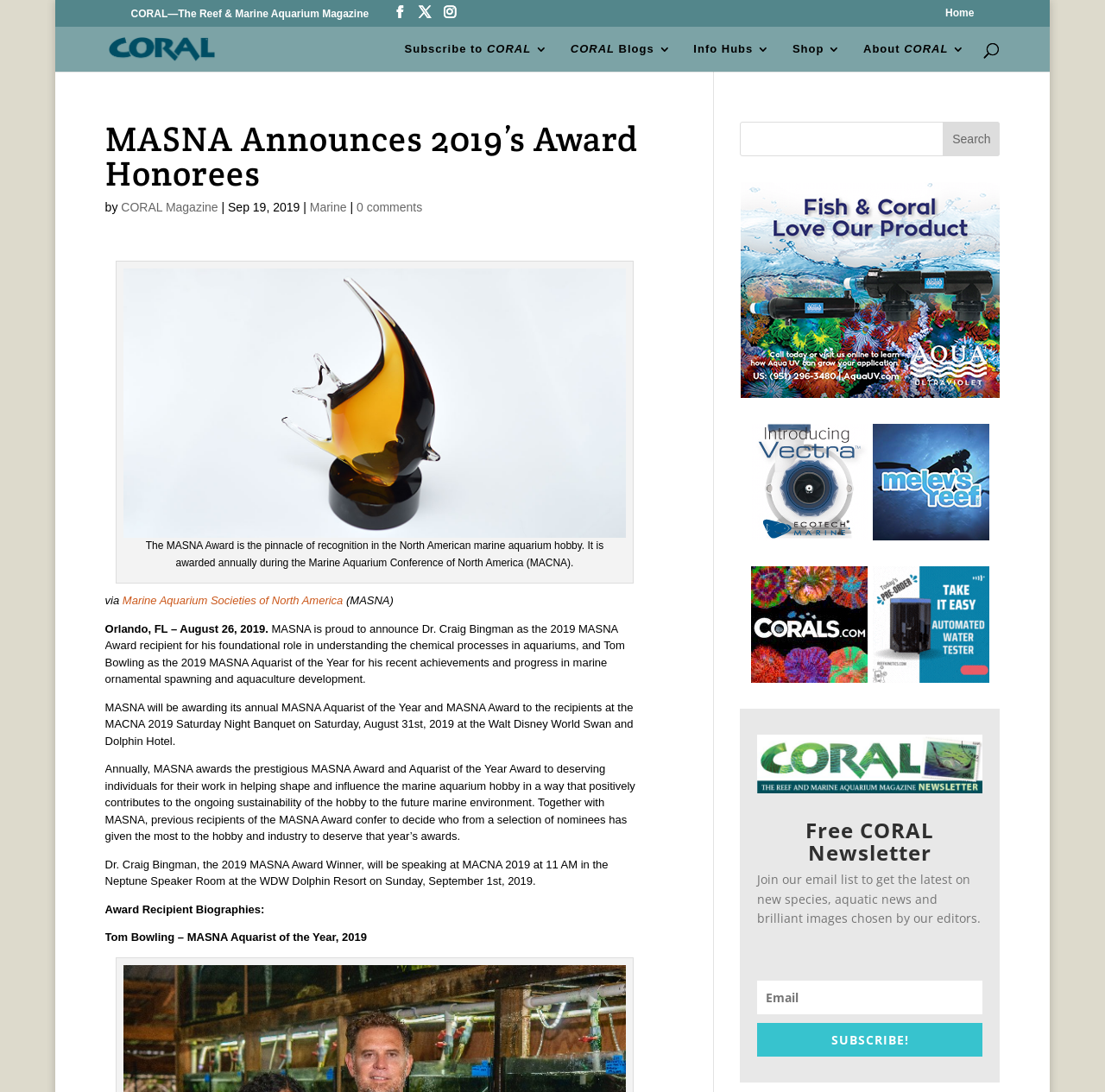Please identify the bounding box coordinates of the element's region that I should click in order to complete the following instruction: "Read about MASNA Award". The bounding box coordinates consist of four float numbers between 0 and 1, i.e., [left, top, right, bottom].

[0.112, 0.479, 0.566, 0.491]